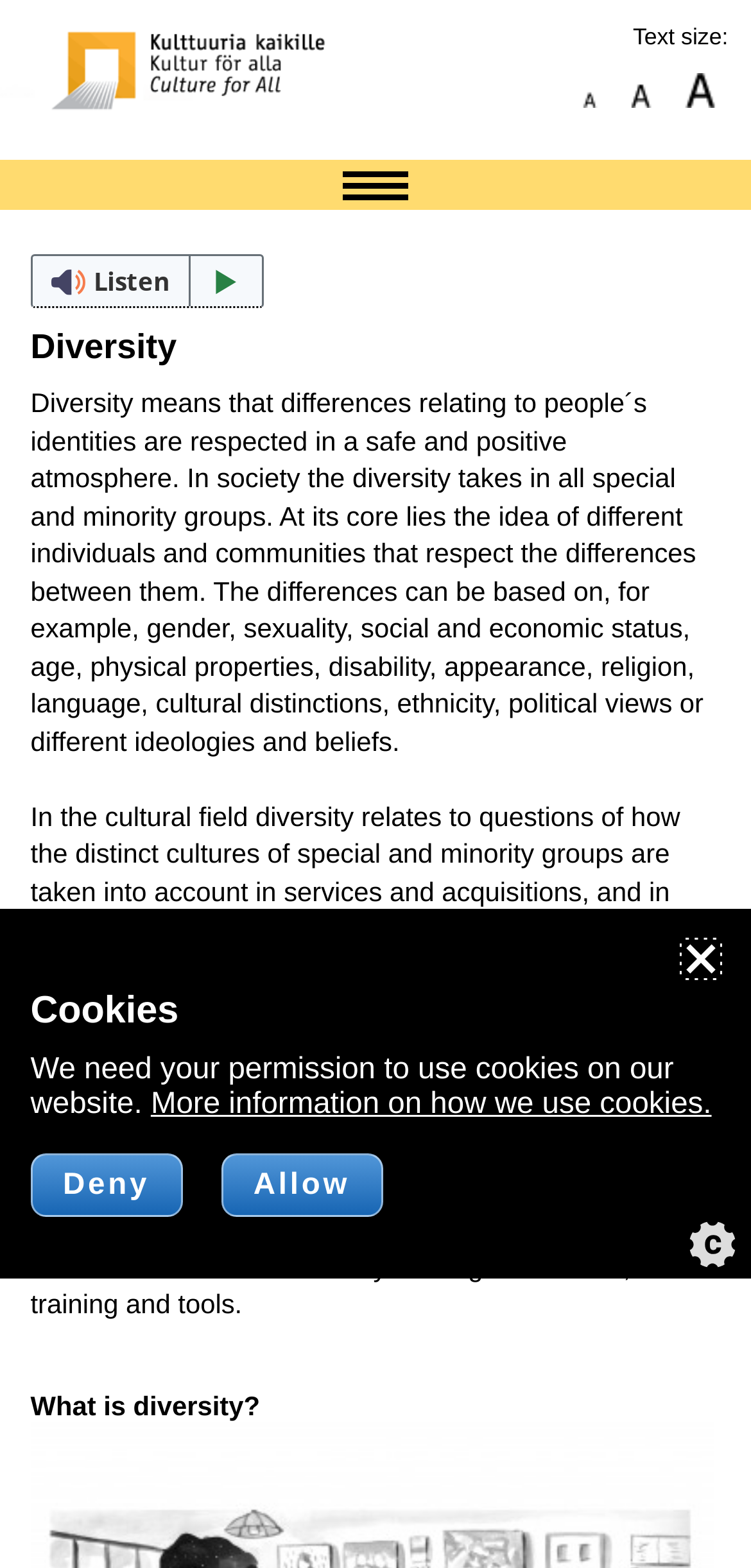Please identify the bounding box coordinates of the area that needs to be clicked to fulfill the following instruction: "Open navigation."

[0.456, 0.108, 0.544, 0.133]